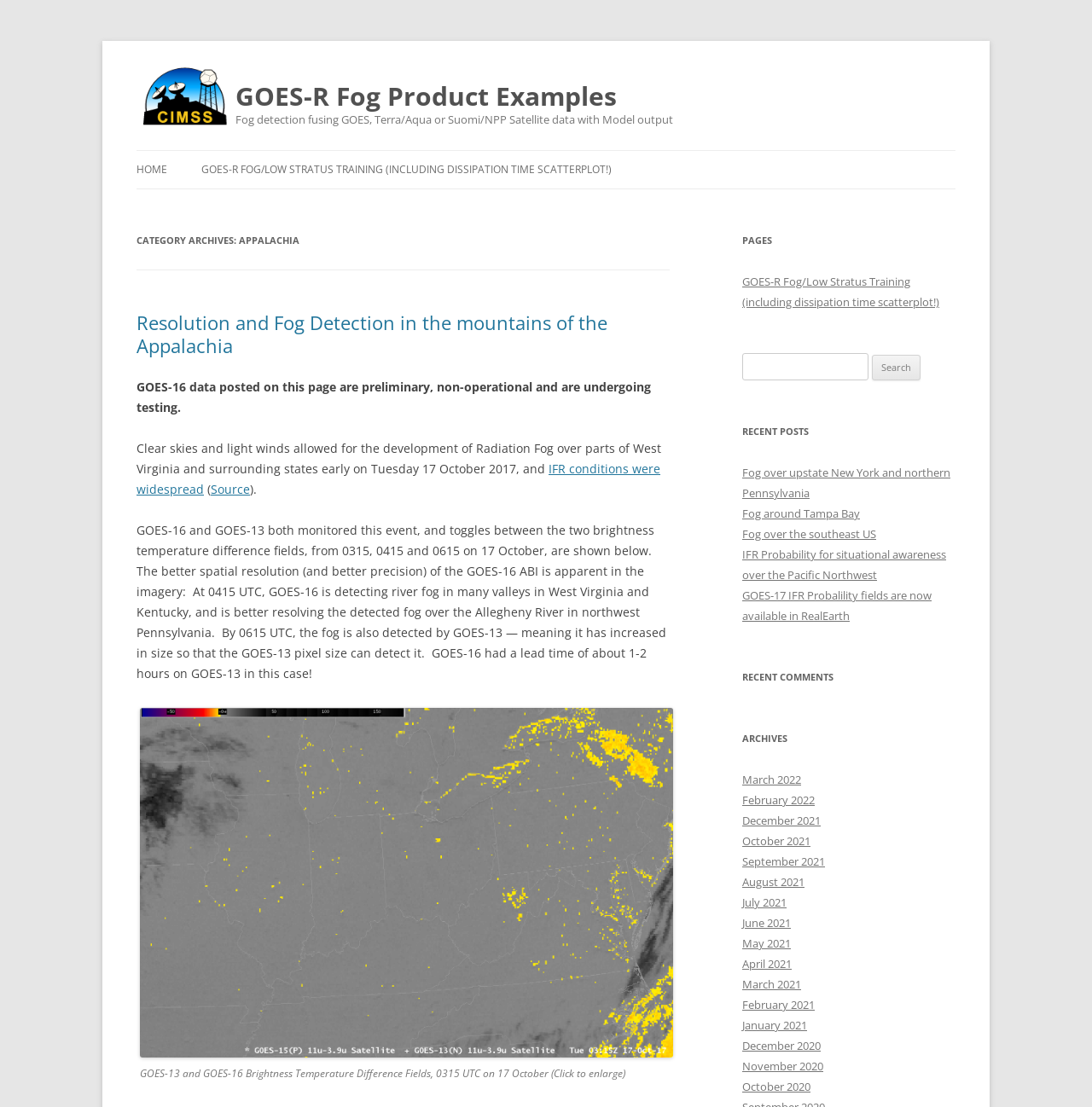Locate the bounding box coordinates for the element described below: "Home". The coordinates must be four float values between 0 and 1, formatted as [left, top, right, bottom].

[0.125, 0.136, 0.153, 0.17]